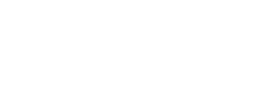What field of study is related to the article?
Answer the question with as much detail as possible.

The article is part of a broader collection of related posts, showcasing current trends and discoveries in paleogenetics, which suggests that the field of study related to the article is paleogenetics, specifically focusing on prehistoric life and evolutionary studies.